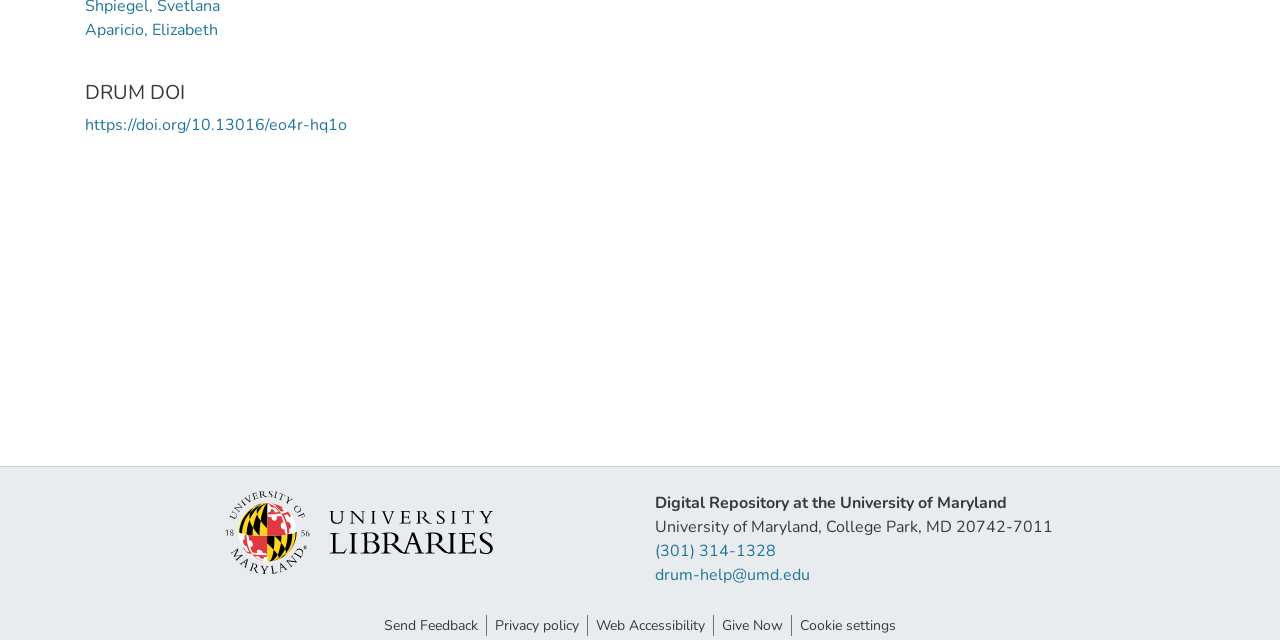Identify the bounding box for the UI element that is described as follows: "title="Libraries Home Page"".

[0.173, 0.813, 0.388, 0.847]